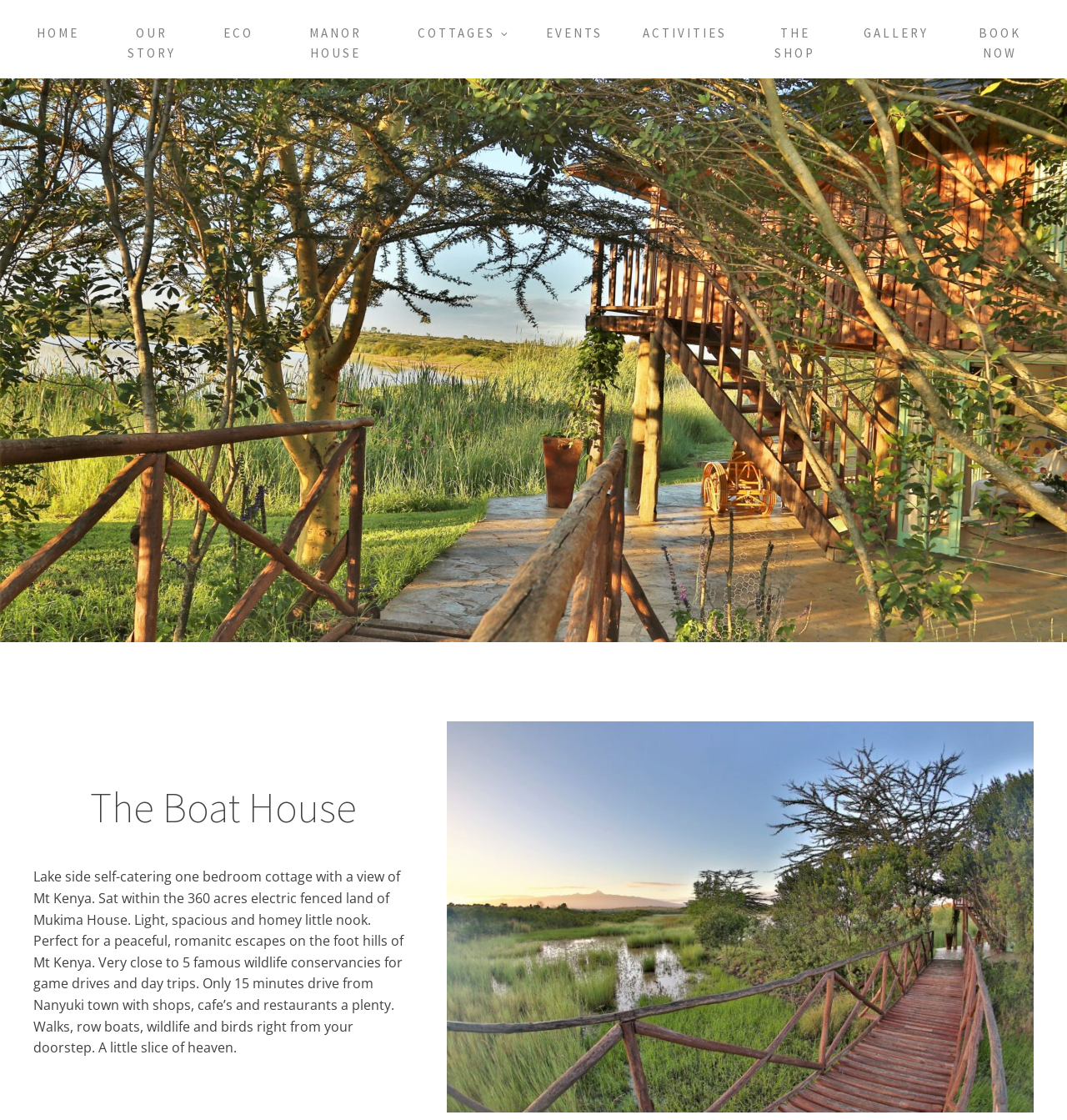Can you find the bounding box coordinates for the element to click on to achieve the instruction: "view the gallery"?

[0.791, 0.007, 0.889, 0.052]